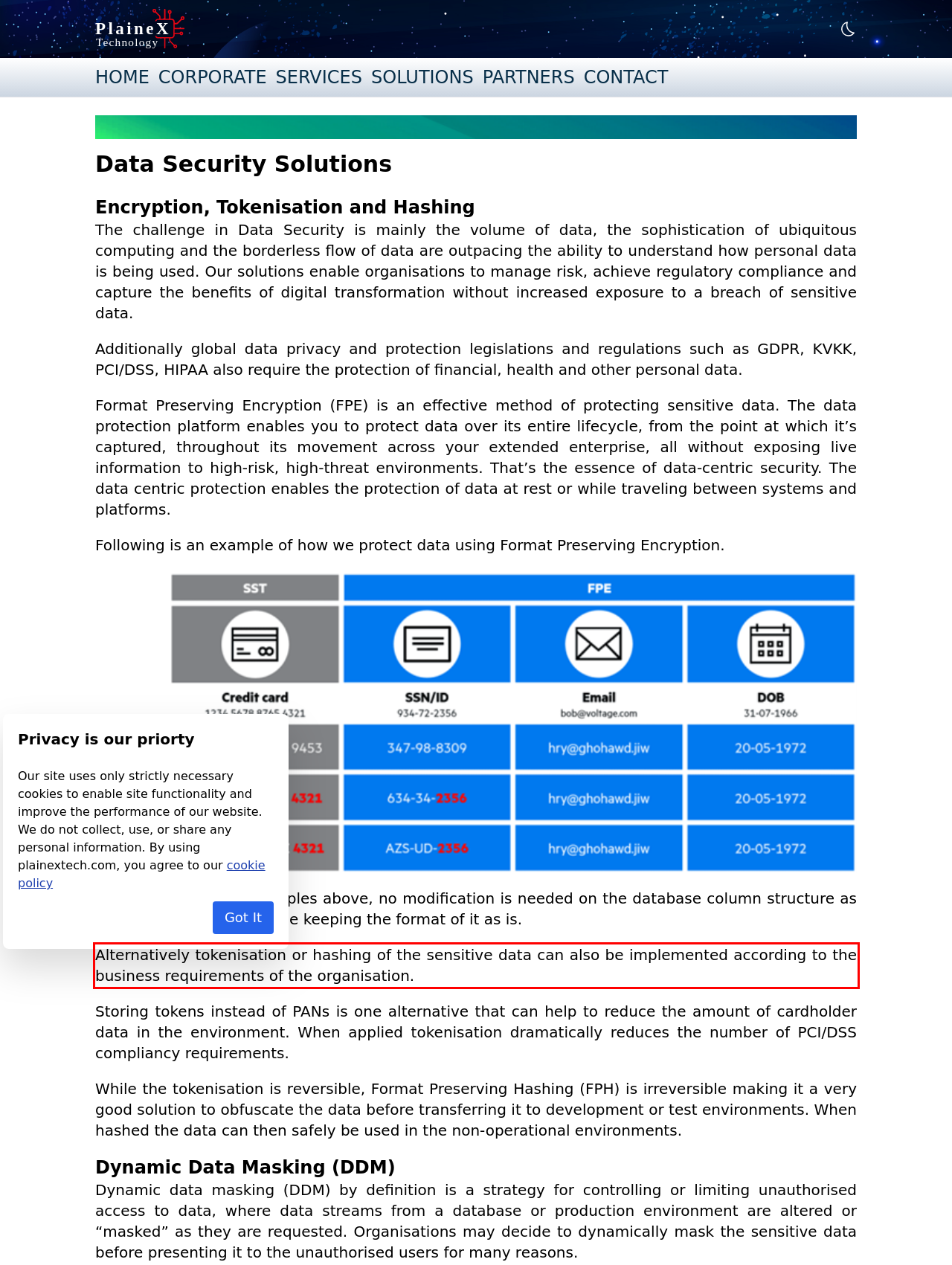Using the provided screenshot of a webpage, recognize the text inside the red rectangle bounding box by performing OCR.

Alternatively tokenisation or hashing of the sensitive data can also be implemented according to the business requirements of the organisation.